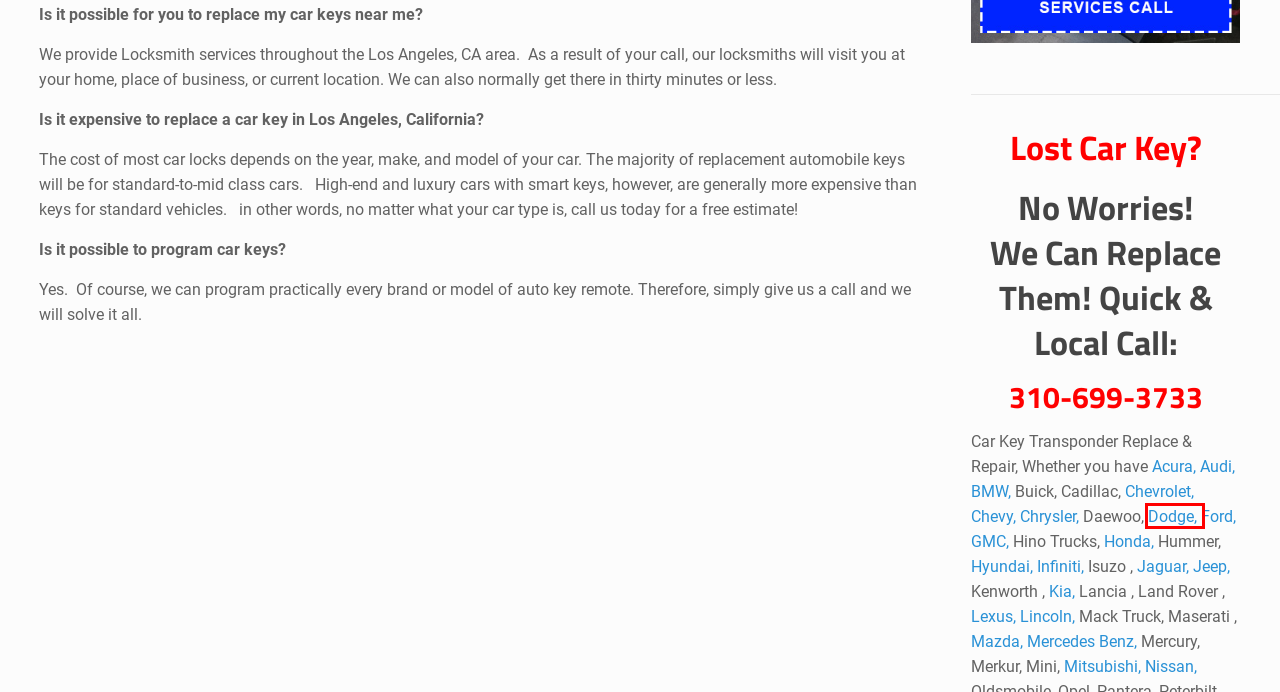You are provided with a screenshot of a webpage that has a red bounding box highlighting a UI element. Choose the most accurate webpage description that matches the new webpage after clicking the highlighted element. Here are your choices:
A. Ford car key replacement and Duplicate Car Key Services
B. Dodge Replacement and Duplicate Car Key Services
C. GMC Replacement and Duplicate Car Key Services - GMC LOCKSMITH
D. Audi car key replacement locksmith Services
E. Hyundai Replacement and Duplicate Car Key Services
F. Nissan Replacement and Duplicate Car Key Services
G. Honda Car Key Replacement and Duplicate Car Key Services
H. Kia Replacement and Duplicate Car Key Services

B